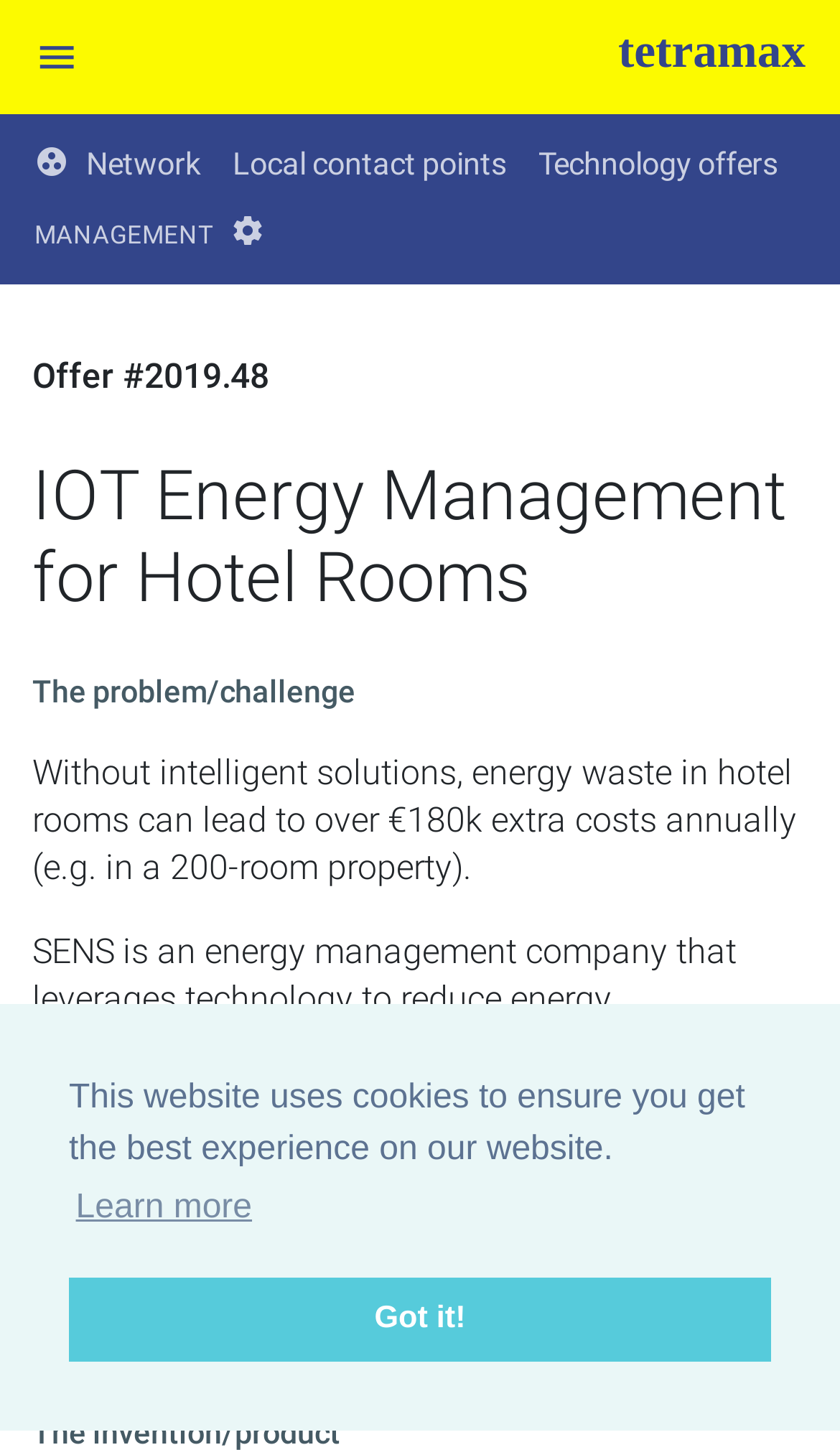Provide the bounding box coordinates of the area you need to click to execute the following instruction: "Learn more about cookies".

[0.082, 0.811, 0.308, 0.857]